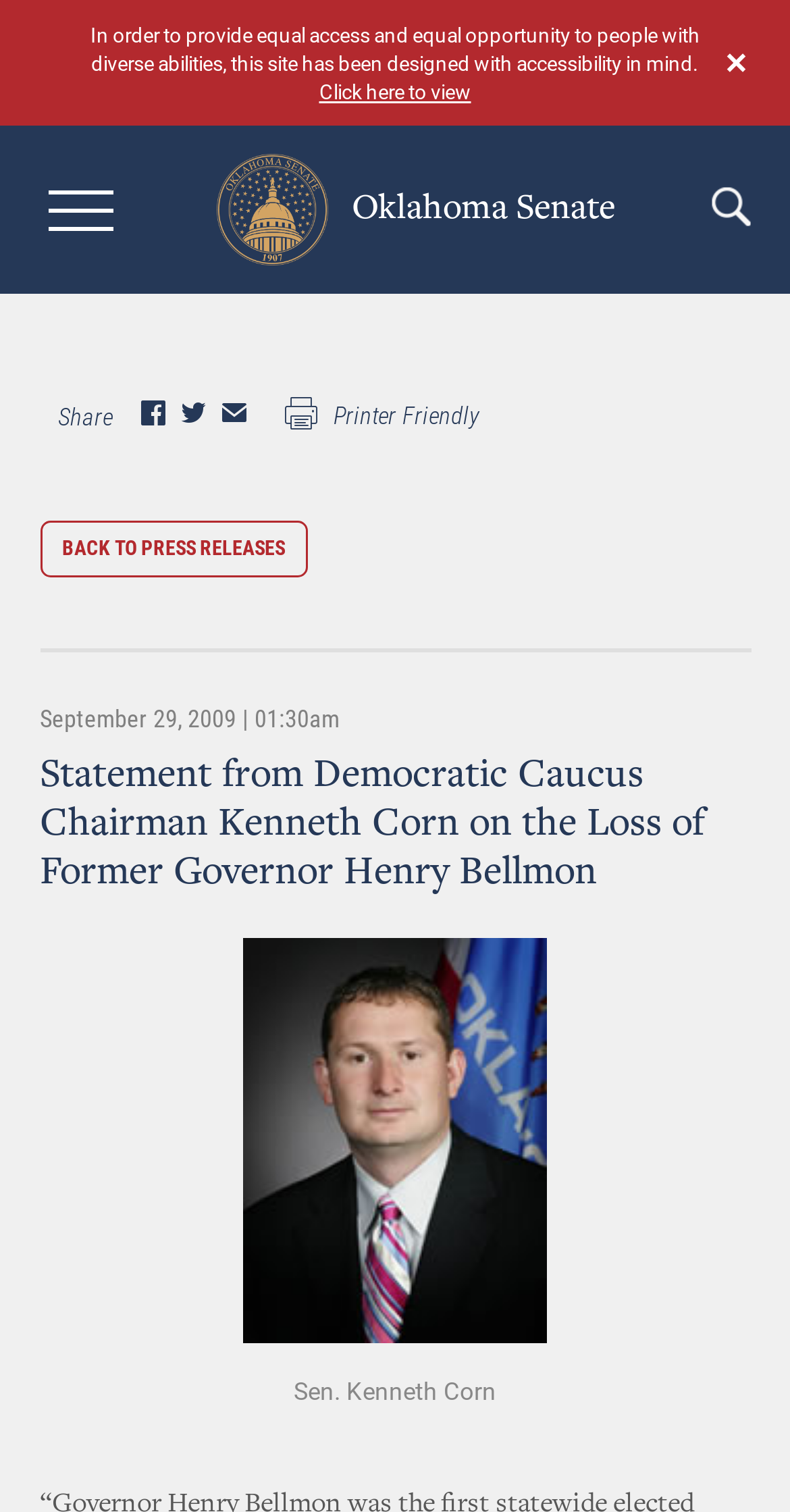Please provide the bounding box coordinates for the UI element as described: "Click here to view". The coordinates must be four floats between 0 and 1, represented as [left, top, right, bottom].

[0.404, 0.051, 0.596, 0.07]